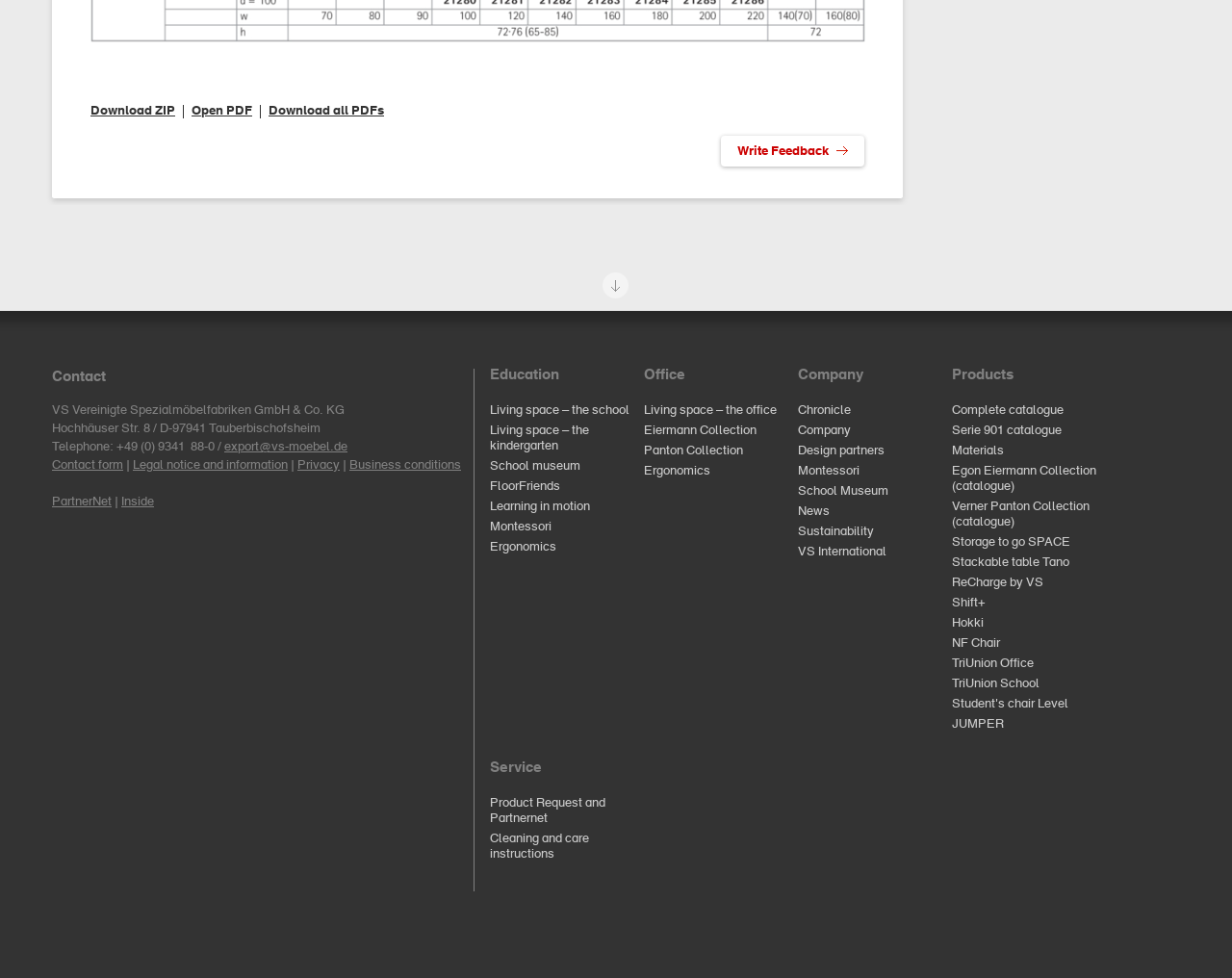Identify the bounding box of the UI element described as follows: "Stackable table Tano". Provide the coordinates as four float numbers in the range of 0 to 1 [left, top, right, bottom].

[0.773, 0.569, 0.868, 0.582]